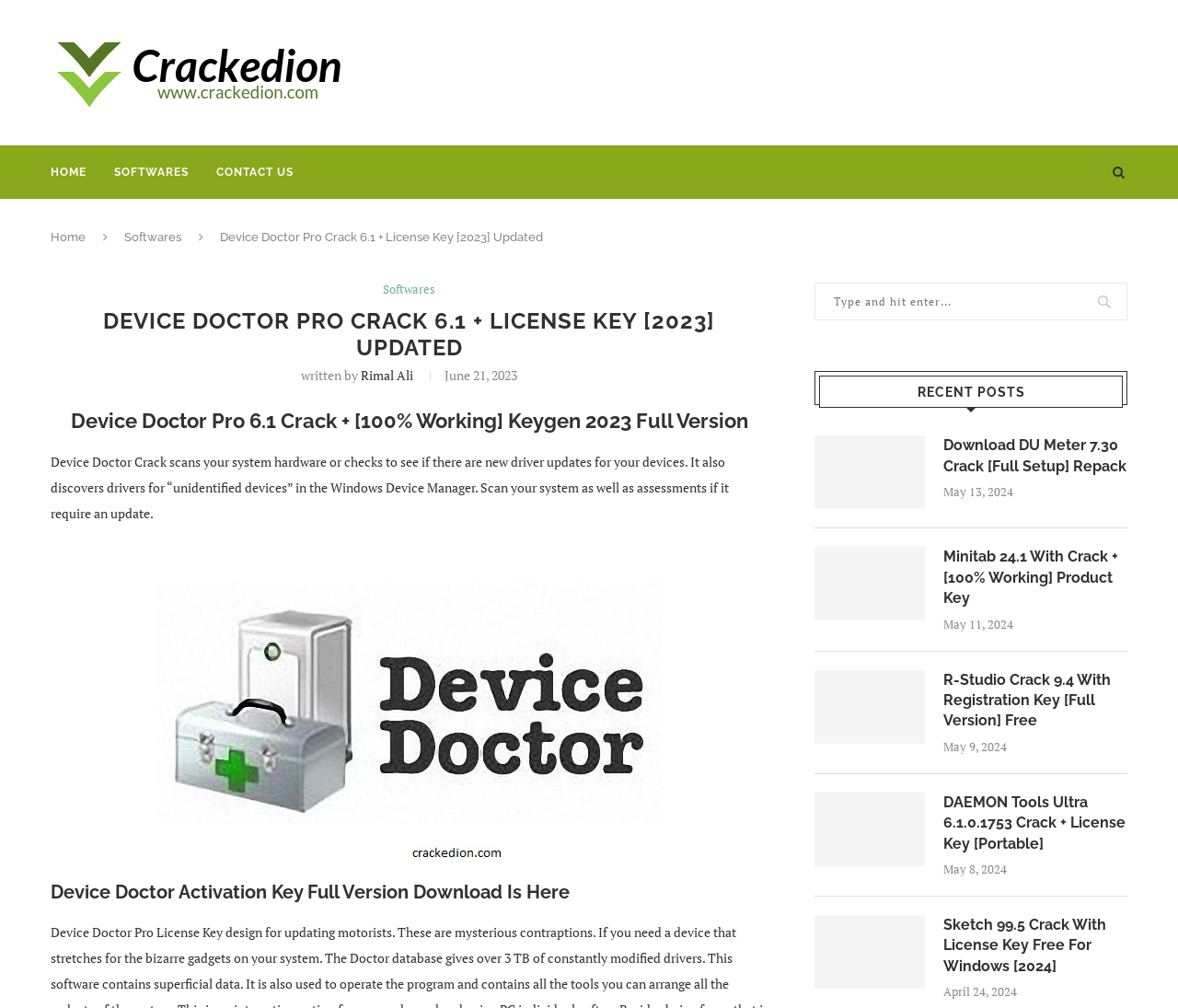Determine the bounding box coordinates of the element that should be clicked to execute the following command: "Search for something".

[0.691, 0.281, 0.957, 0.318]